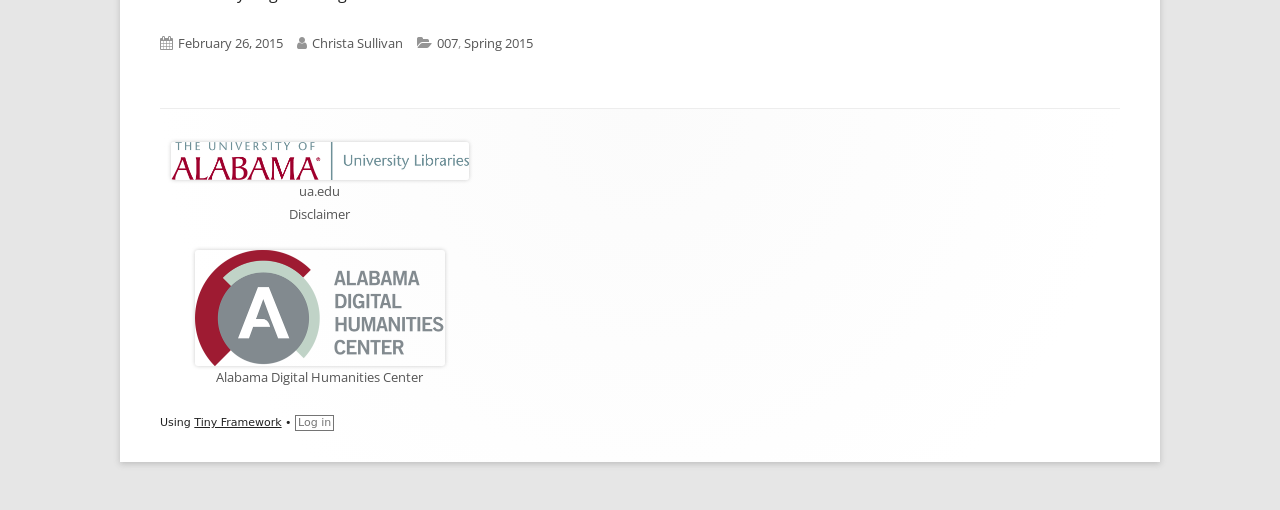Look at the image and give a detailed response to the following question: What is the name of the center with a logo at the bottom of the page?

I found the center's name by looking at the footer section of the webpage, where there is an image of a logo at the bottom of the page, and the image is described as 'Alabama Digital Humanities Center logo', and there is also a link with the same name.